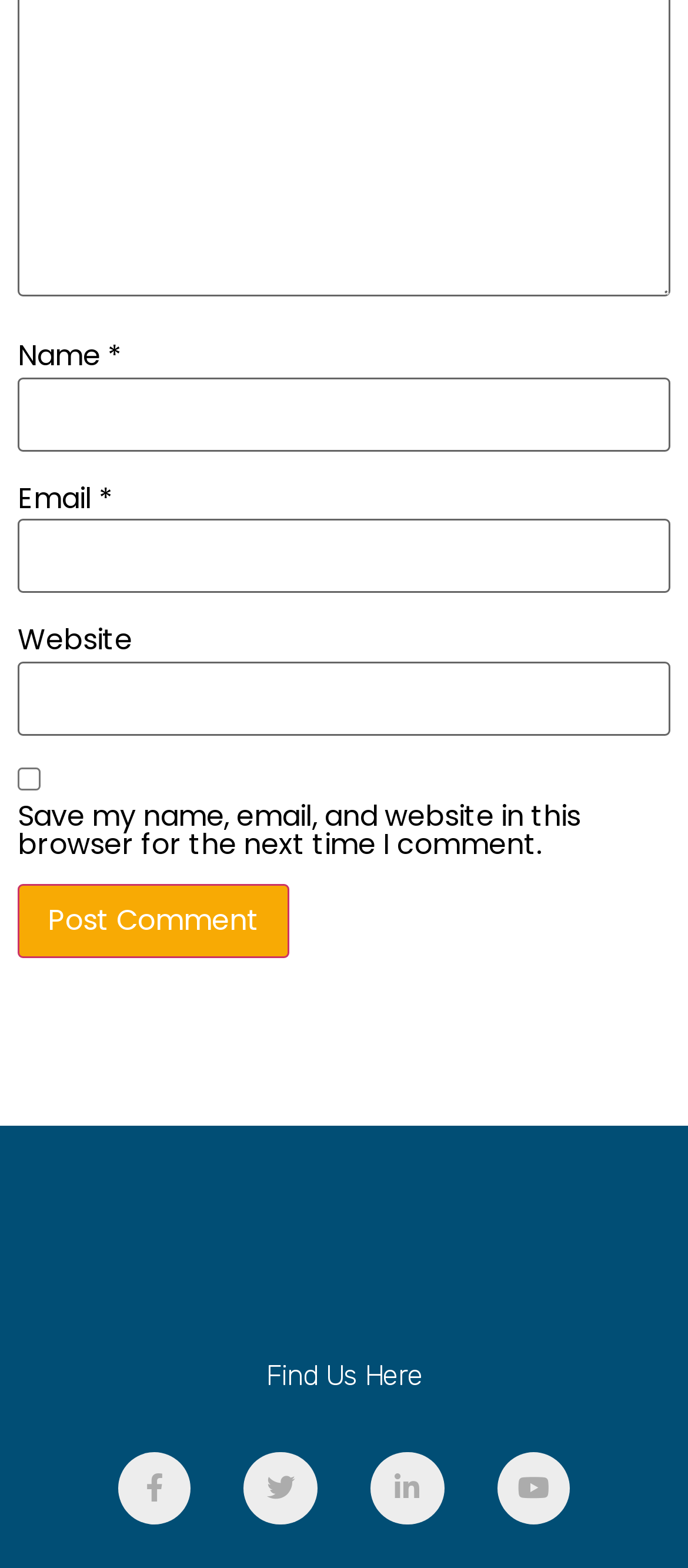Locate the bounding box coordinates of the area you need to click to fulfill this instruction: 'Save your information for next time'. The coordinates must be in the form of four float numbers ranging from 0 to 1: [left, top, right, bottom].

[0.026, 0.489, 0.059, 0.504]